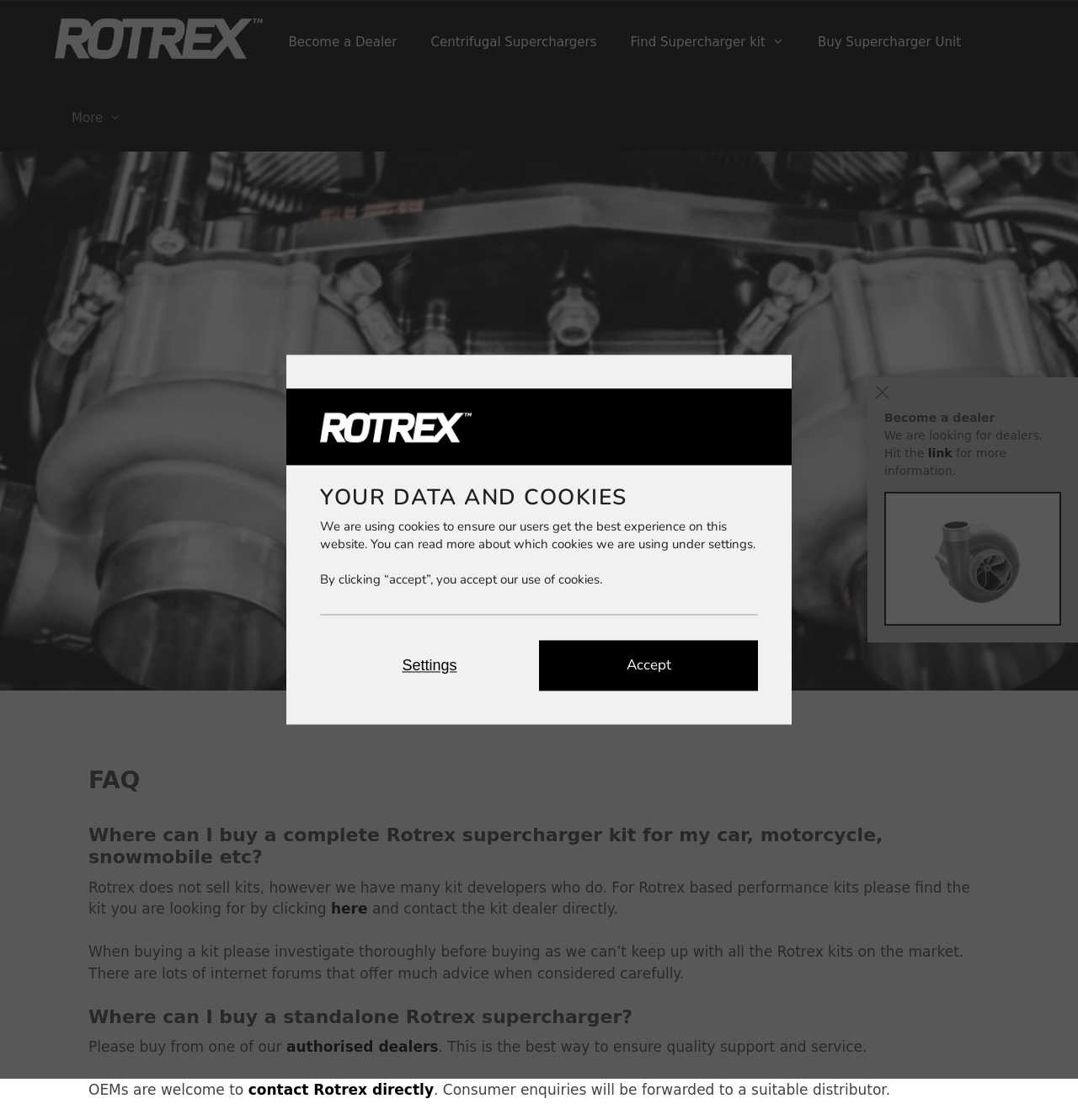Respond to the question below with a concise word or phrase:
What is the name of the company that makes centrifugal superchargers?

Rotrex